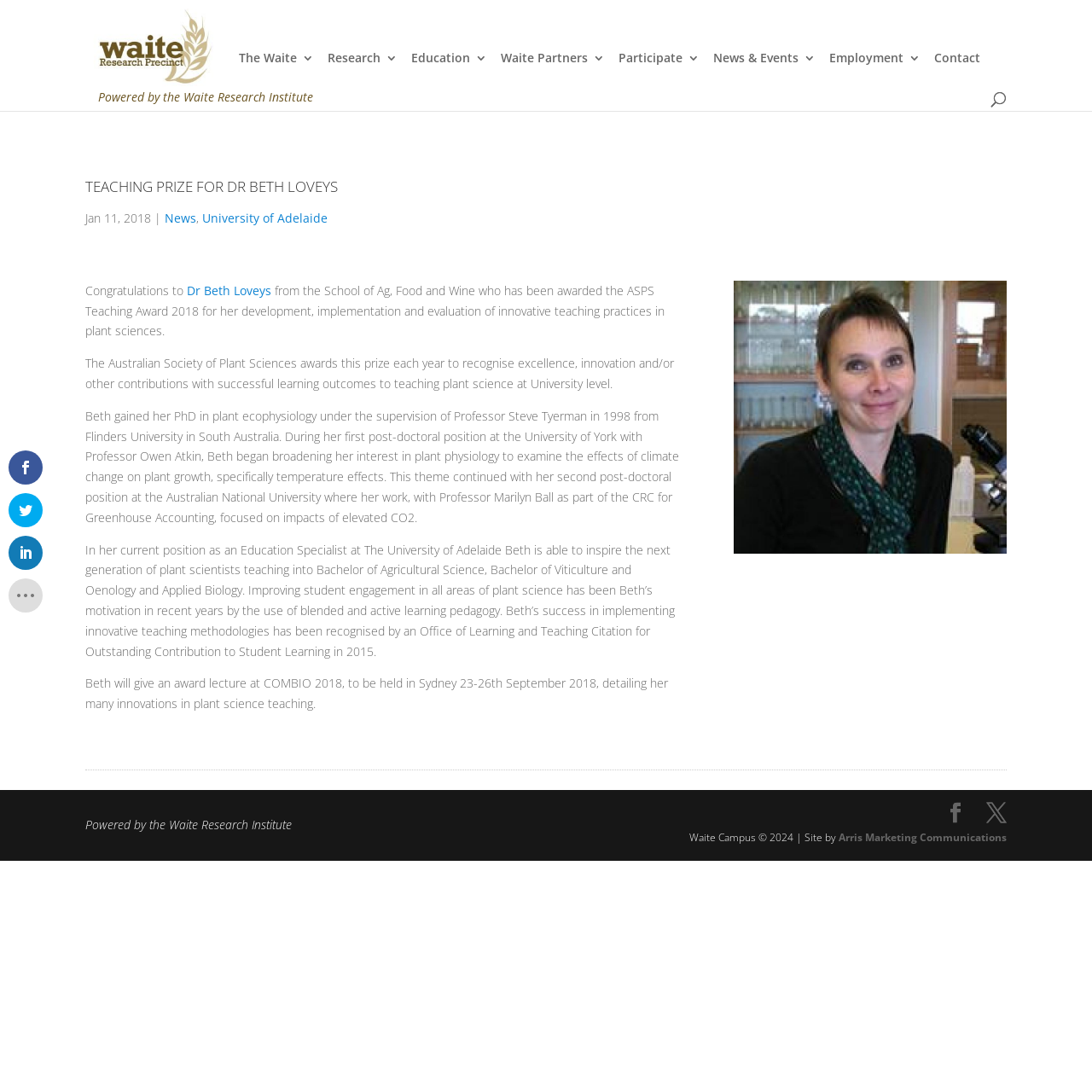Find the bounding box coordinates for the area you need to click to carry out the instruction: "Read news". The coordinates should be four float numbers between 0 and 1, indicated as [left, top, right, bottom].

[0.151, 0.192, 0.18, 0.207]